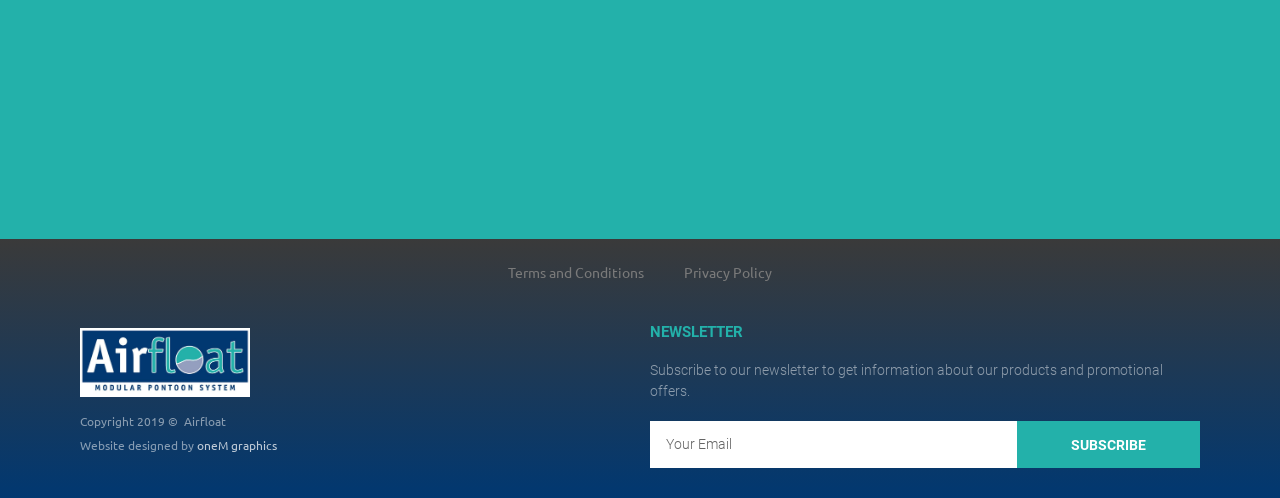What is the button text to subscribe to the newsletter?
Look at the image and answer the question using a single word or phrase.

SUBSCRIBE